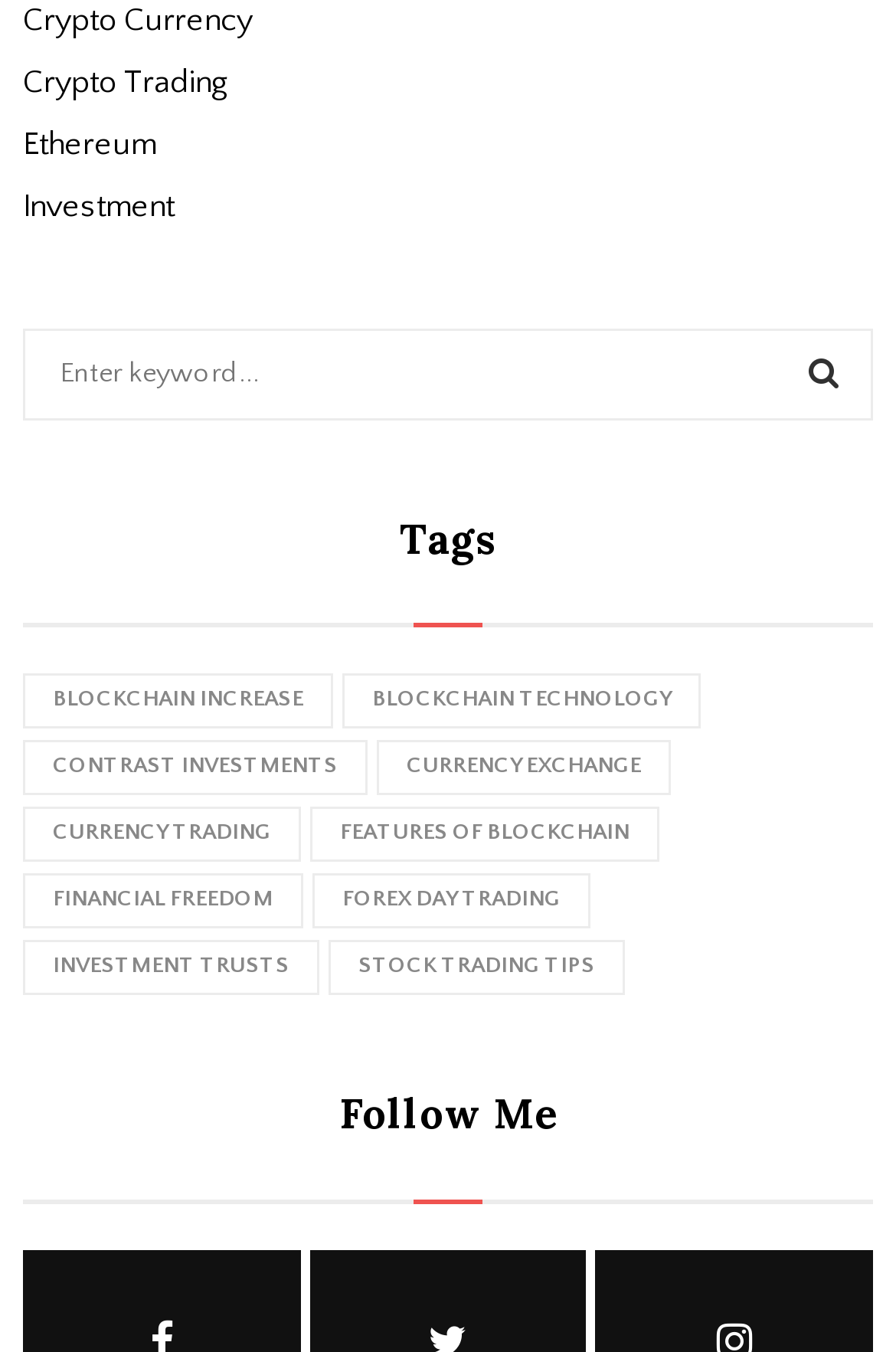Identify the bounding box coordinates for the UI element described as follows: Blockchain Increase. Use the format (top-left x, top-left y, bottom-right x, bottom-right y) and ensure all values are floating point numbers between 0 and 1.

[0.026, 0.499, 0.372, 0.539]